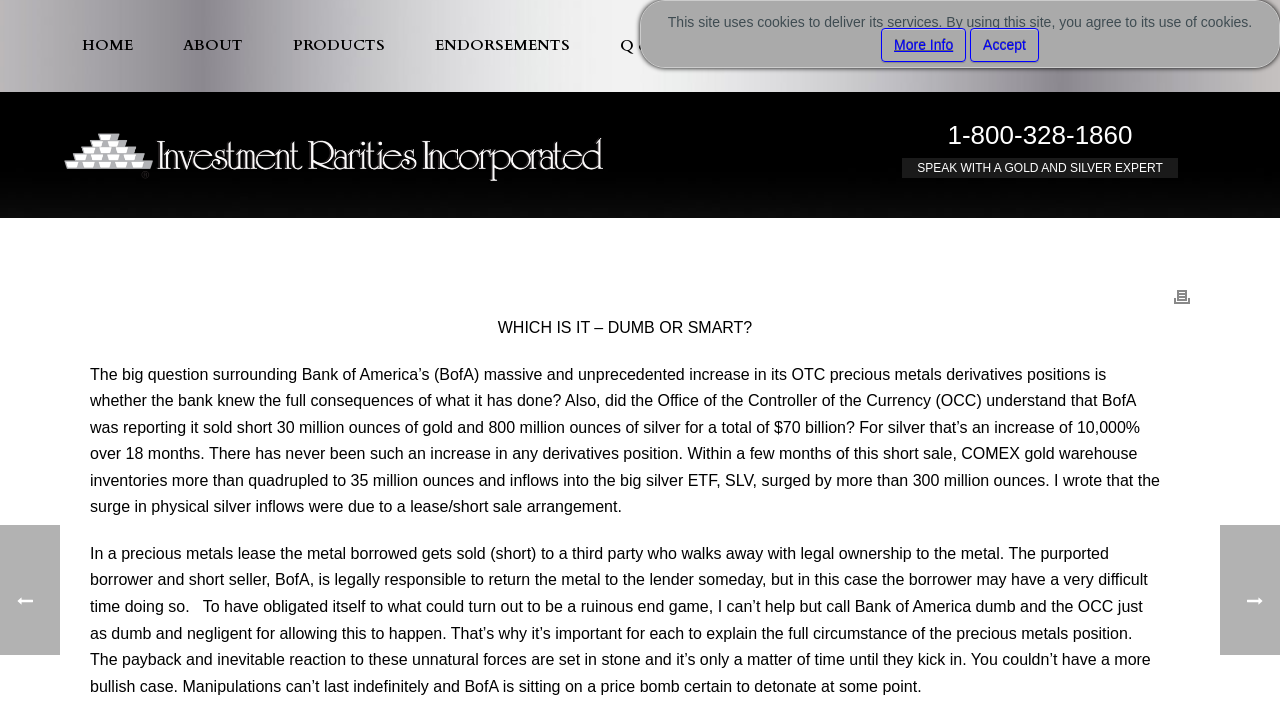Respond to the question below with a single word or phrase: What is the topic of the article on this webpage?

Bank of America's precious metals derivatives positions